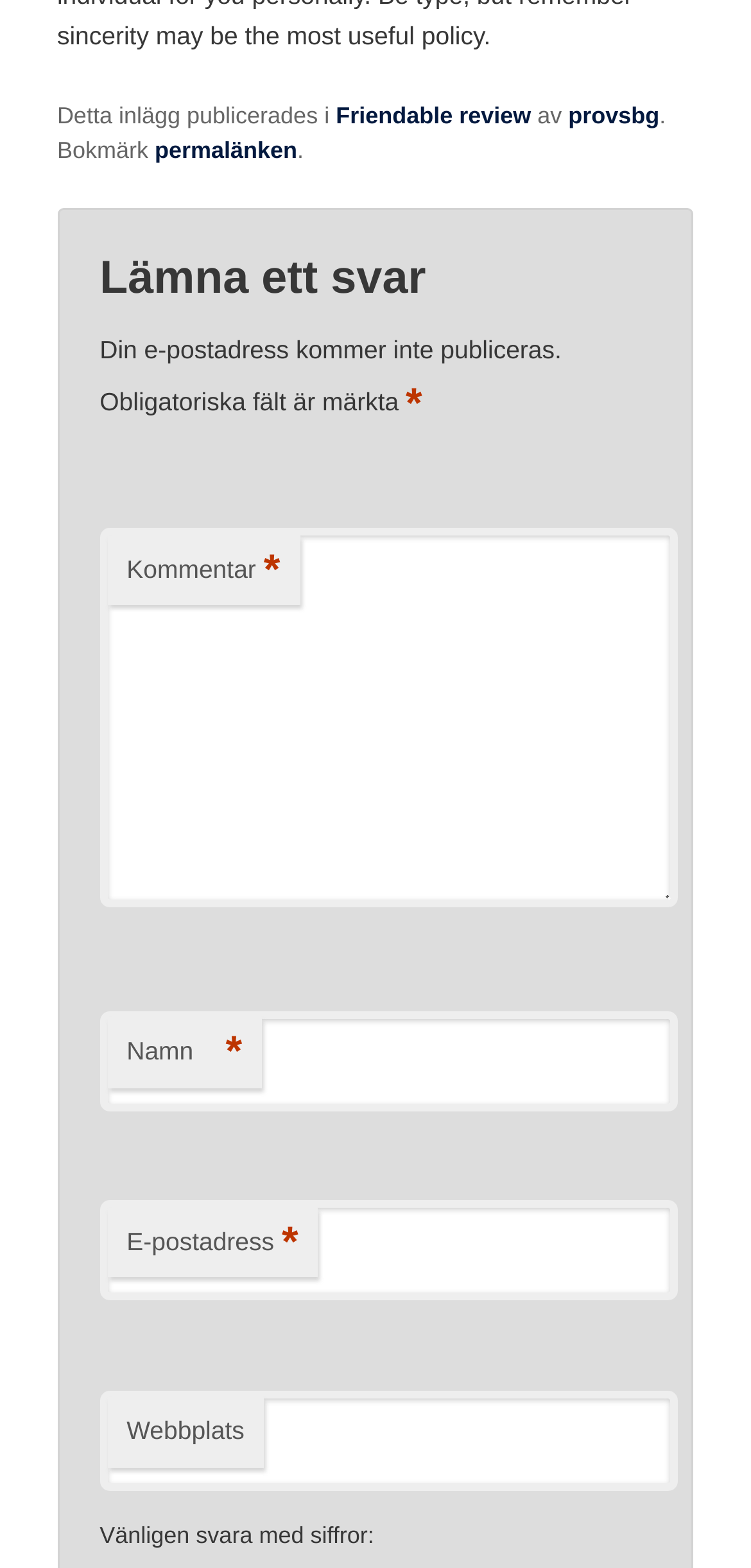Consider the image and give a detailed and elaborate answer to the question: 
What is the format of the 'E-postadress' input?

The 'E-postadress' textbox has a description 'email-notes', which suggests that the format of the input is an email address.